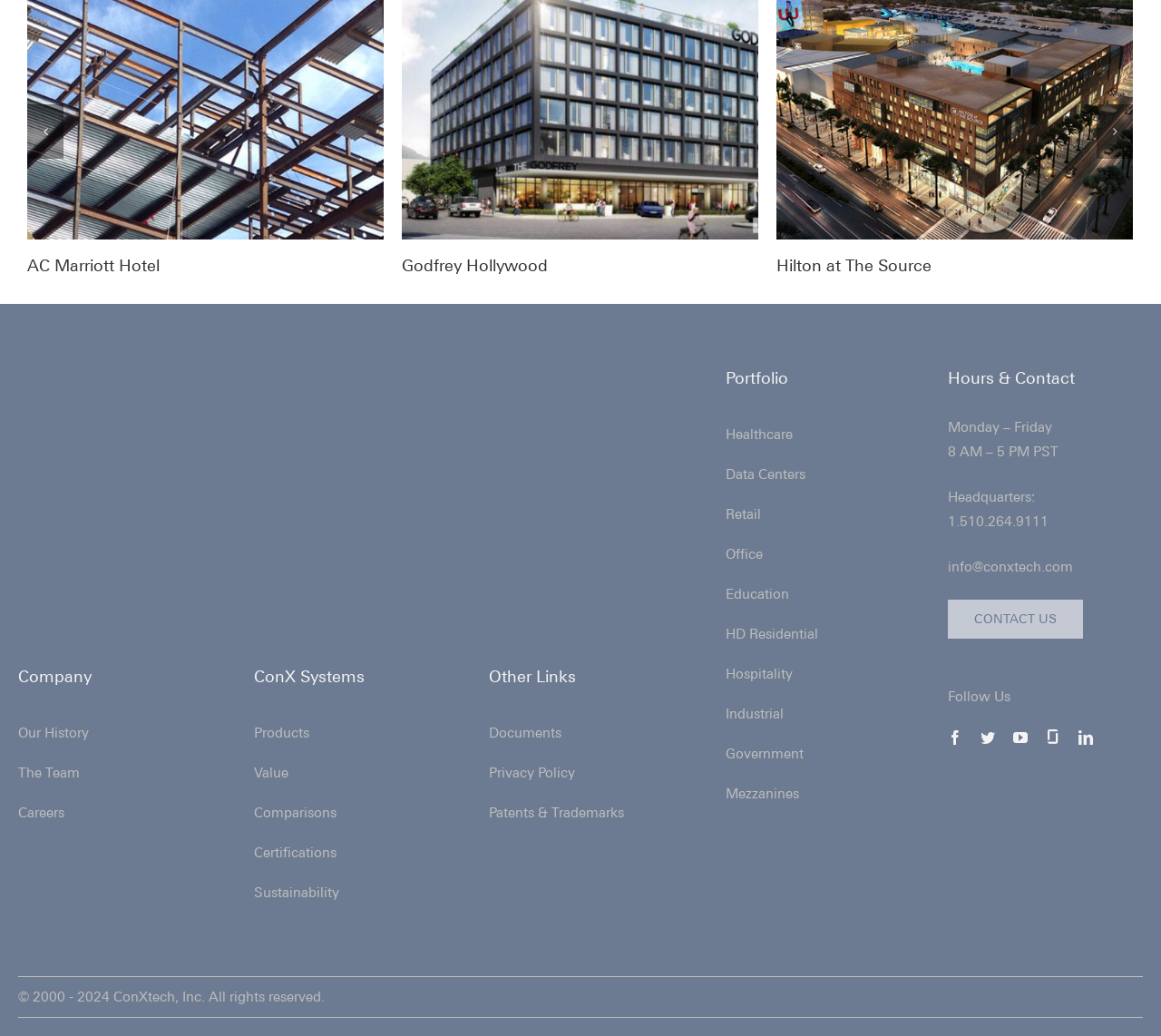Respond to the question below with a single word or phrase: What is the name of the company?

ConXtech